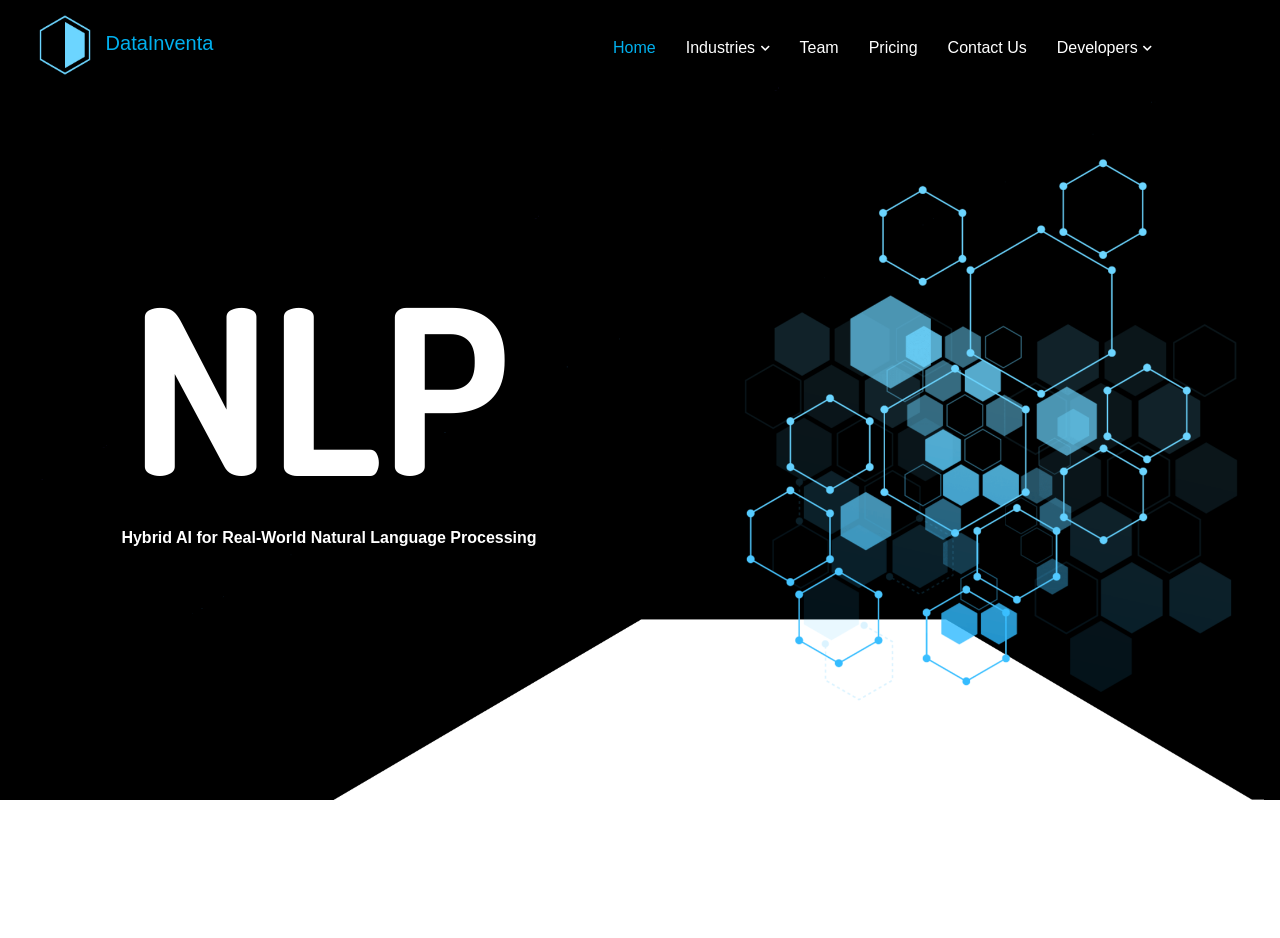Based on the image, provide a detailed and complete answer to the question: 
What is the main topic of the webpage?

The main topic of the webpage is Natural Language Processing (NLP), which is indicated by the heading 'NLP' located below the navigation menu and above the main content of the webpage.